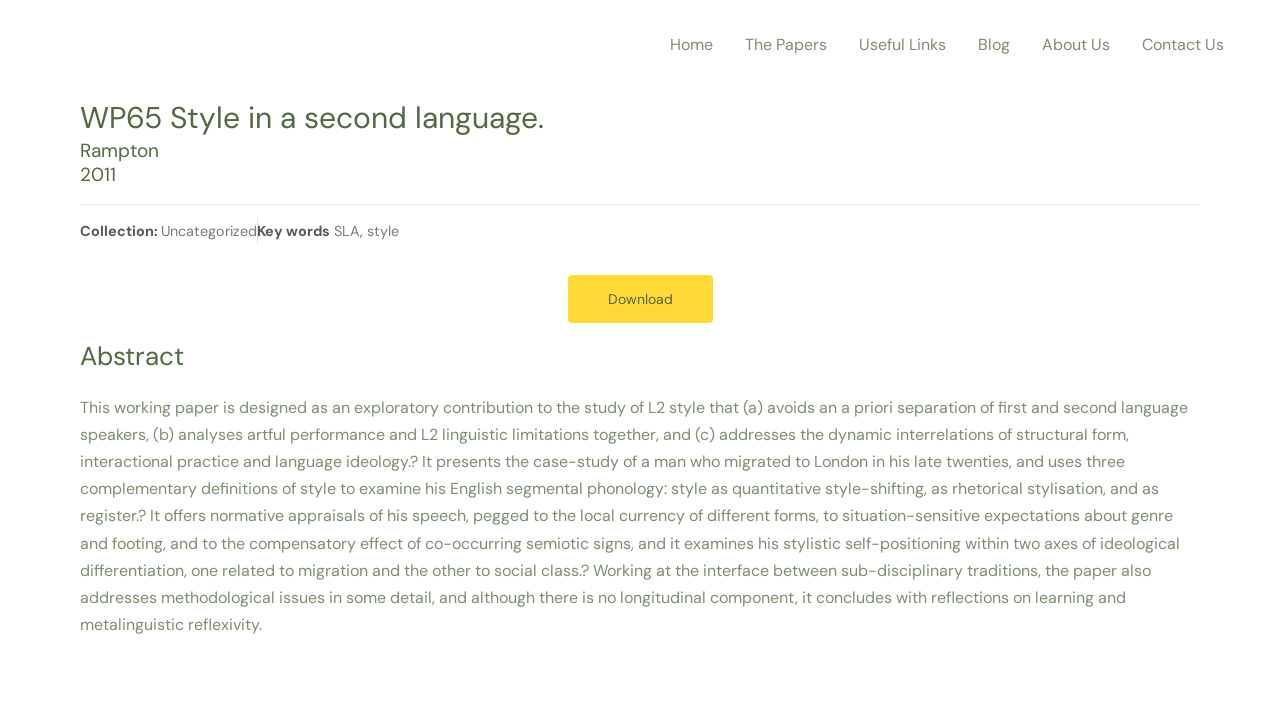Locate the bounding box coordinates of the element that needs to be clicked to carry out the instruction: "Visit the 'About Us' page". The coordinates should be given as four float numbers ranging from 0 to 1, i.e., [left, top, right, bottom].

[0.802, 0.014, 0.88, 0.112]